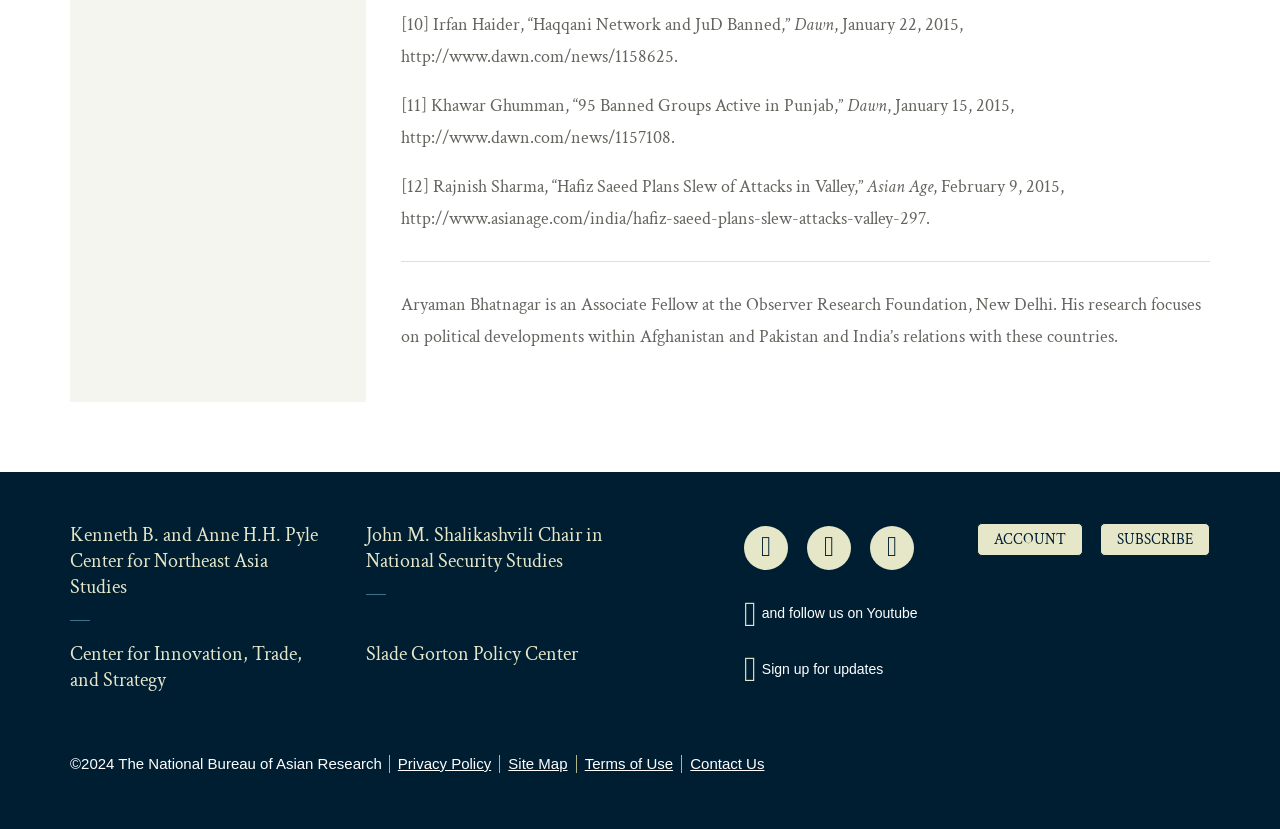Could you provide the bounding box coordinates for the portion of the screen to click to complete this instruction: "Type your query in the 'Your Query' field"?

None